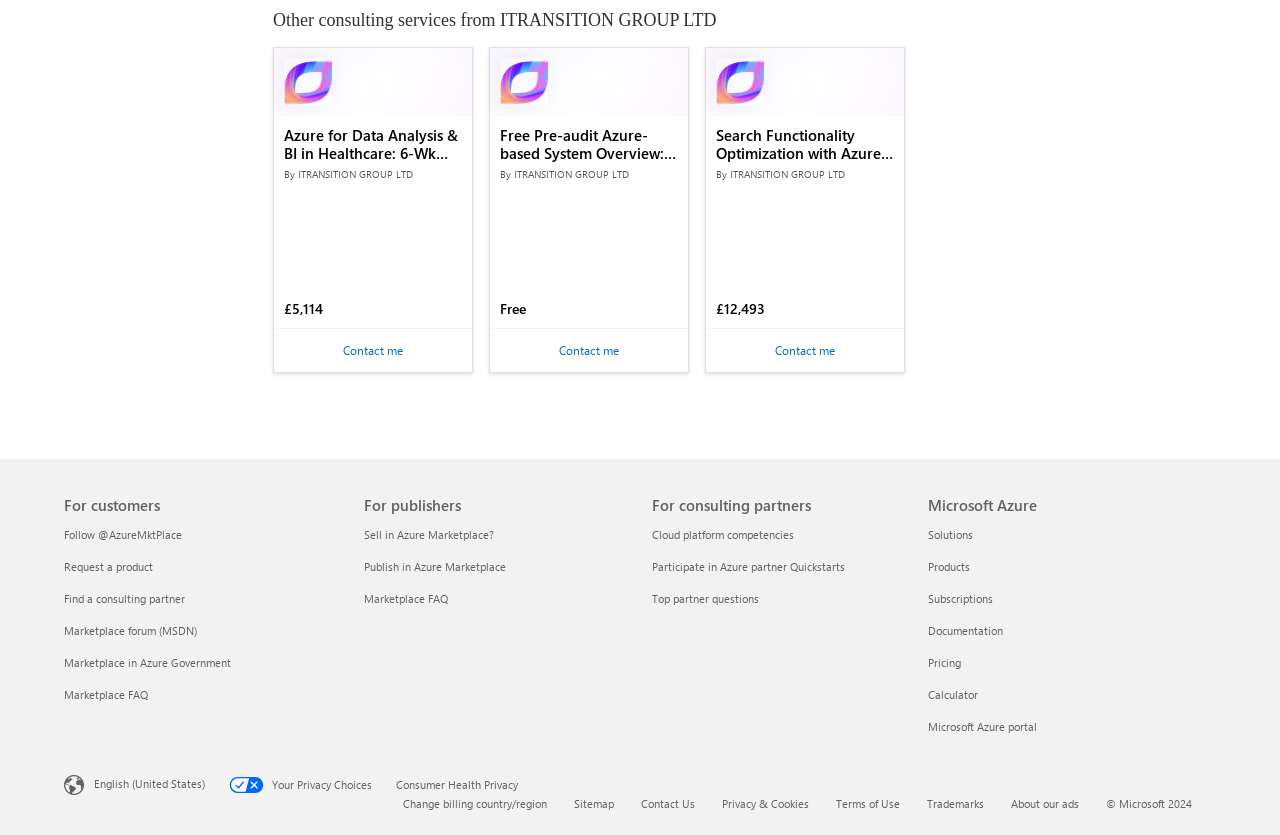Identify the bounding box coordinates for the region of the element that should be clicked to carry out the instruction: "View Free Pre-audit Azure-based System Overview: 2-Wk Assessment". The bounding box coordinates should be four float numbers between 0 and 1, i.e., [left, top, right, bottom].

[0.383, 0.057, 0.538, 0.139]